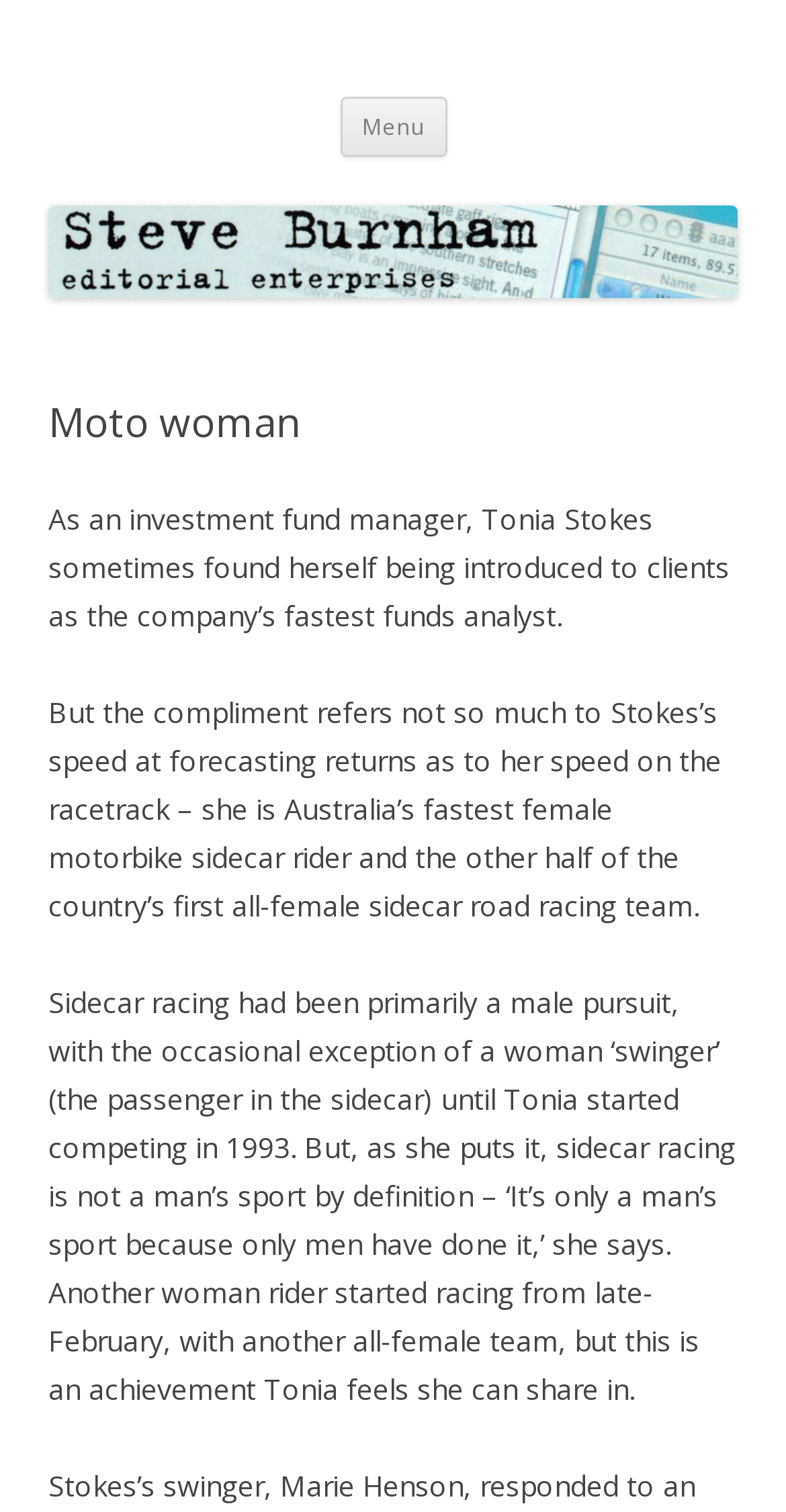Create an elaborate caption for the webpage.

The webpage is about Moto woman, specifically Tonia Stokes, an investment fund manager who is also Australia's fastest female motorbike sidecar rider. At the top left of the page, there is a heading "burnham.net.au" which is also a link. Below it, there is another heading "editorial enterprises". To the right of these headings, there is a button labeled "Menu". 

Further to the right, there is a link "Skip to content". Below the "Menu" button, there is a large link "burnham.net.au" that spans almost the entire width of the page. Above this link, there is an image with the same label "burnham.net.au". 

The main content of the page is divided into three paragraphs. The first paragraph introduces Tonia Stokes as an investment fund manager who is also a motorbike sidecar rider. The second paragraph explains that she is Australia's fastest female motorbike sidecar rider and part of the country's first all-female sidecar road racing team. The third paragraph discusses how sidecar racing was previously a male-dominated sport, but Tonia's achievement has paved the way for other women to participate.